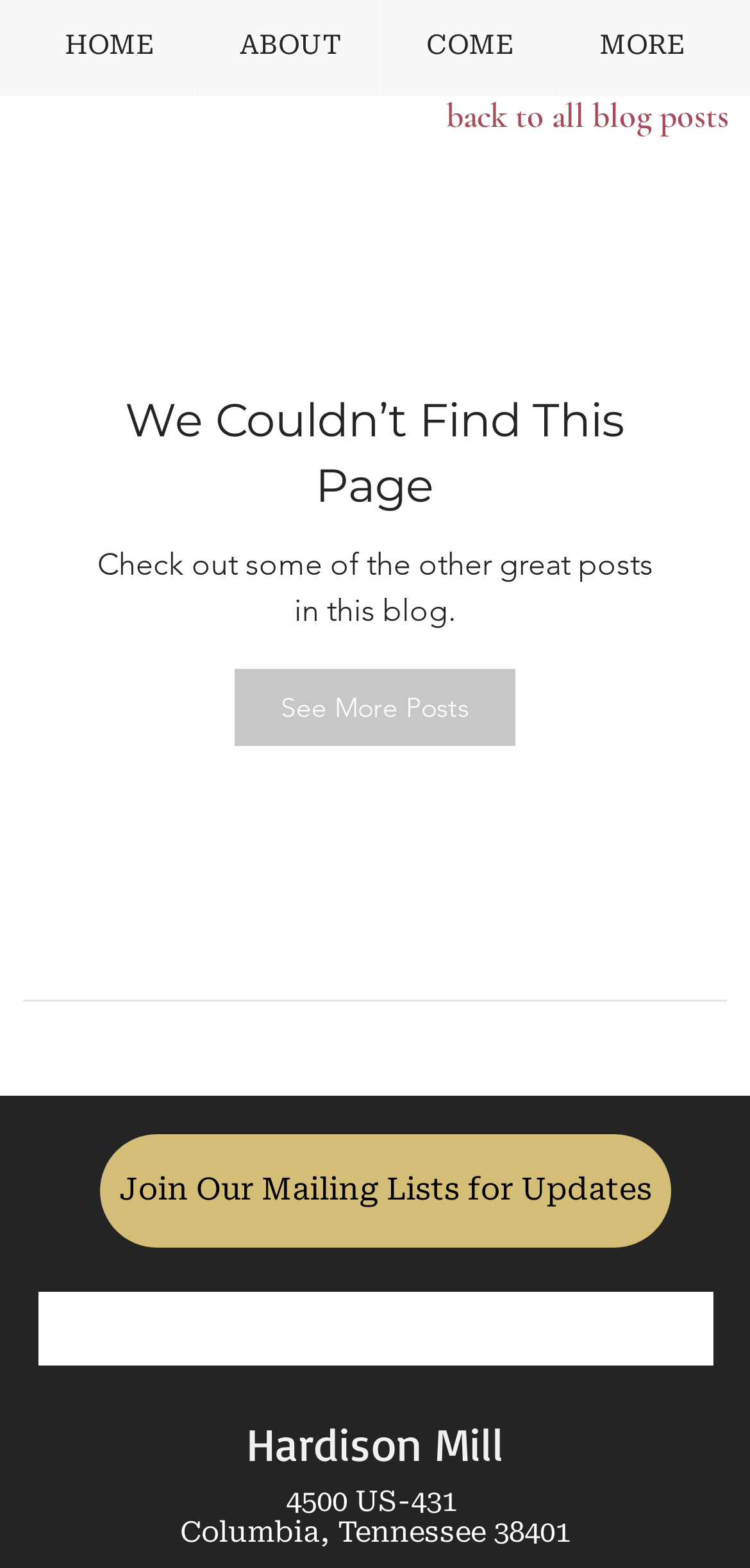What is the name of the blog?
Please provide a single word or phrase as your answer based on the screenshot.

Hardison Mill